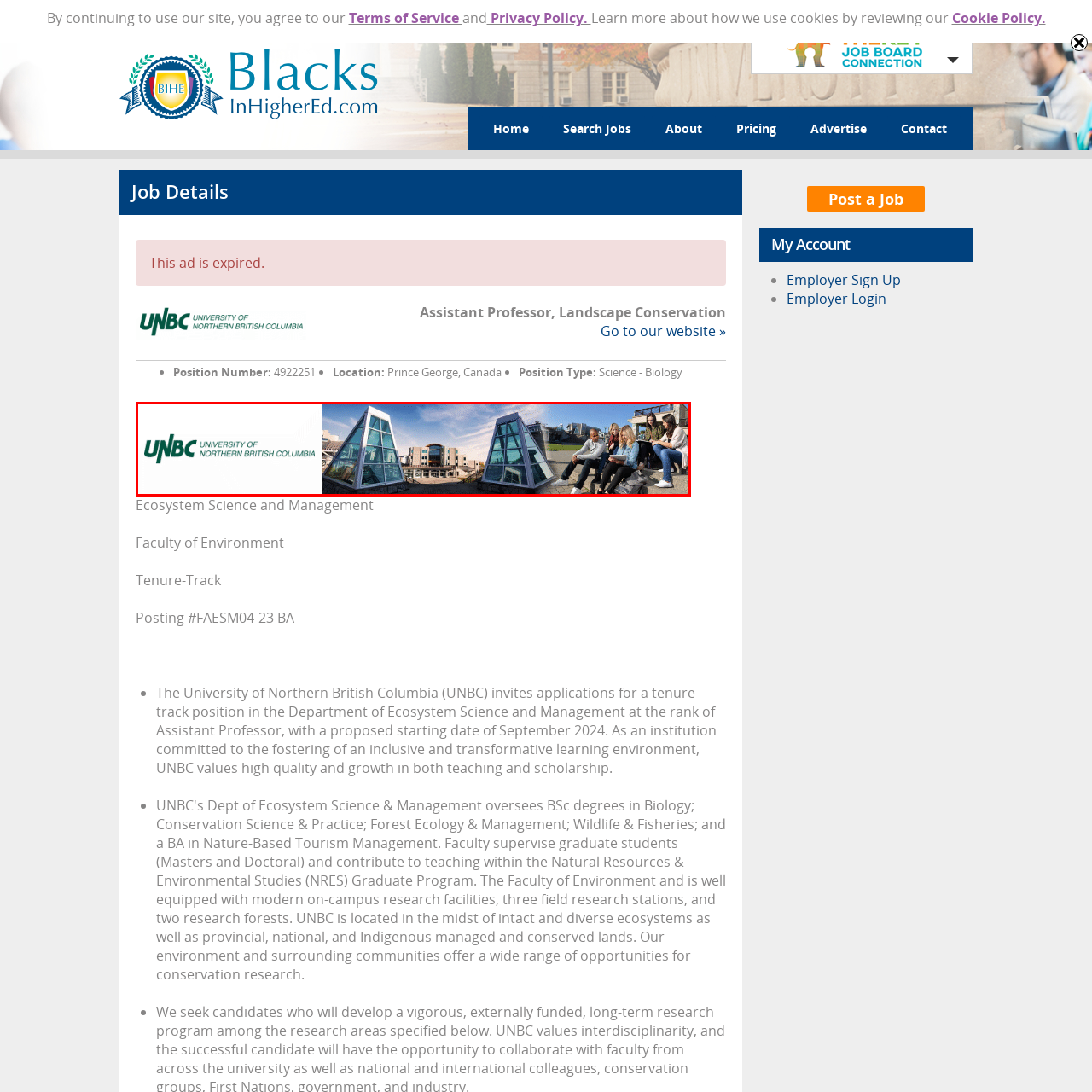Pay attention to the red boxed area, What are the students doing on the steps? Provide a one-word or short phrase response.

Engaging in conversation